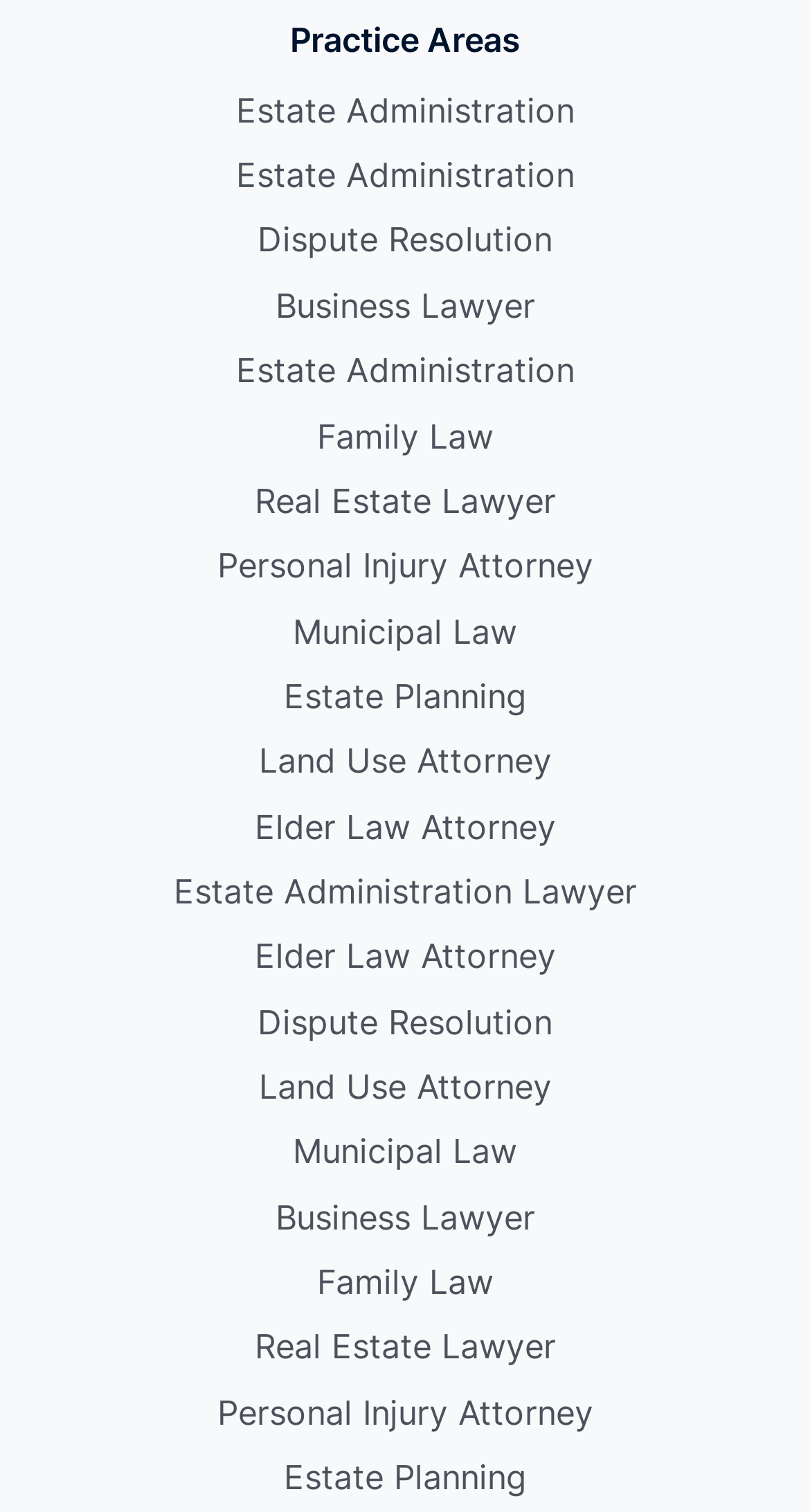Identify the bounding box coordinates for the element that needs to be clicked to fulfill this instruction: "Learn about Family Law". Provide the coordinates in the format of four float numbers between 0 and 1: [left, top, right, bottom].

[0.391, 0.271, 0.609, 0.307]